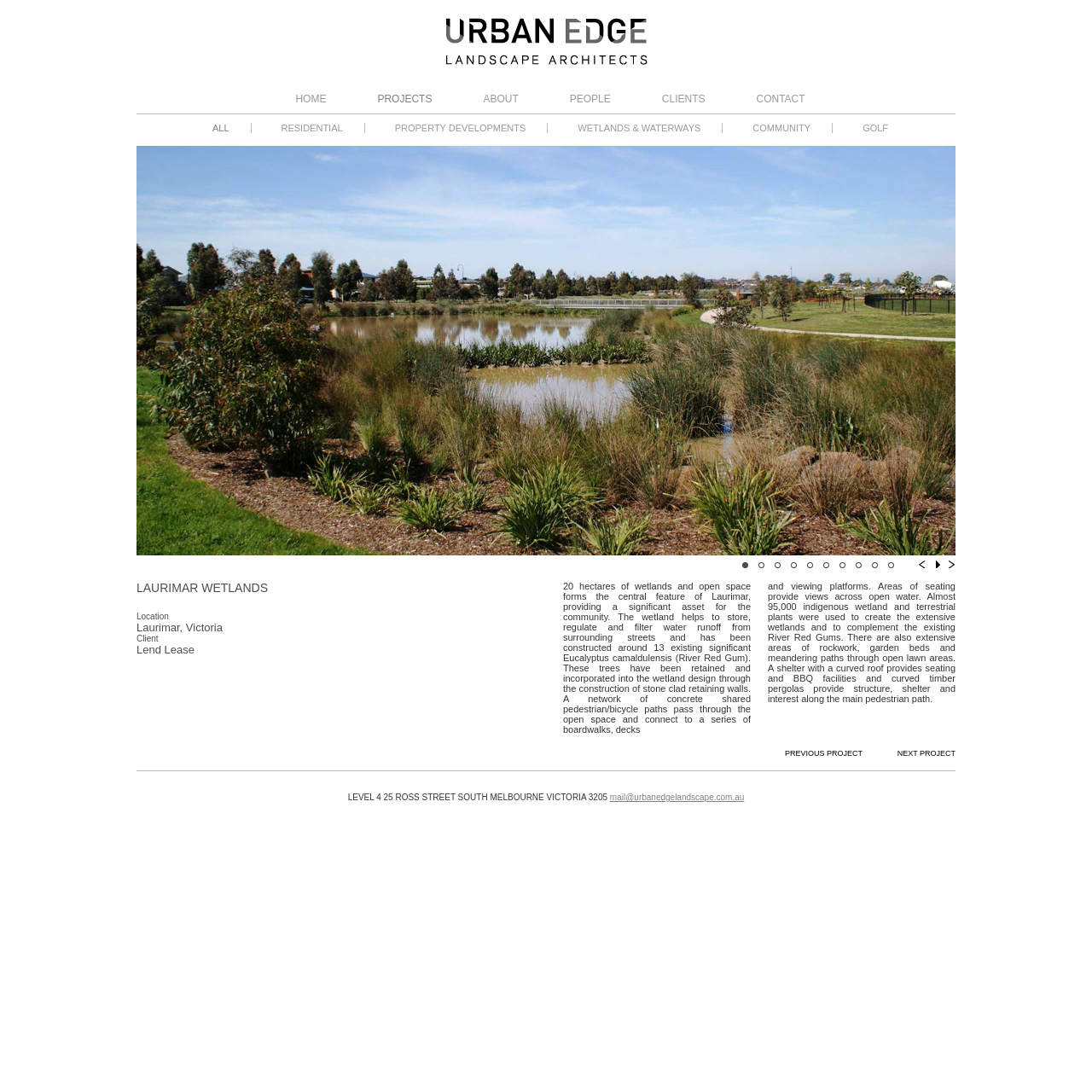Answer this question using a single word or a brief phrase:
What type of project is Laurimar Wetlands?

Wetlands and open space